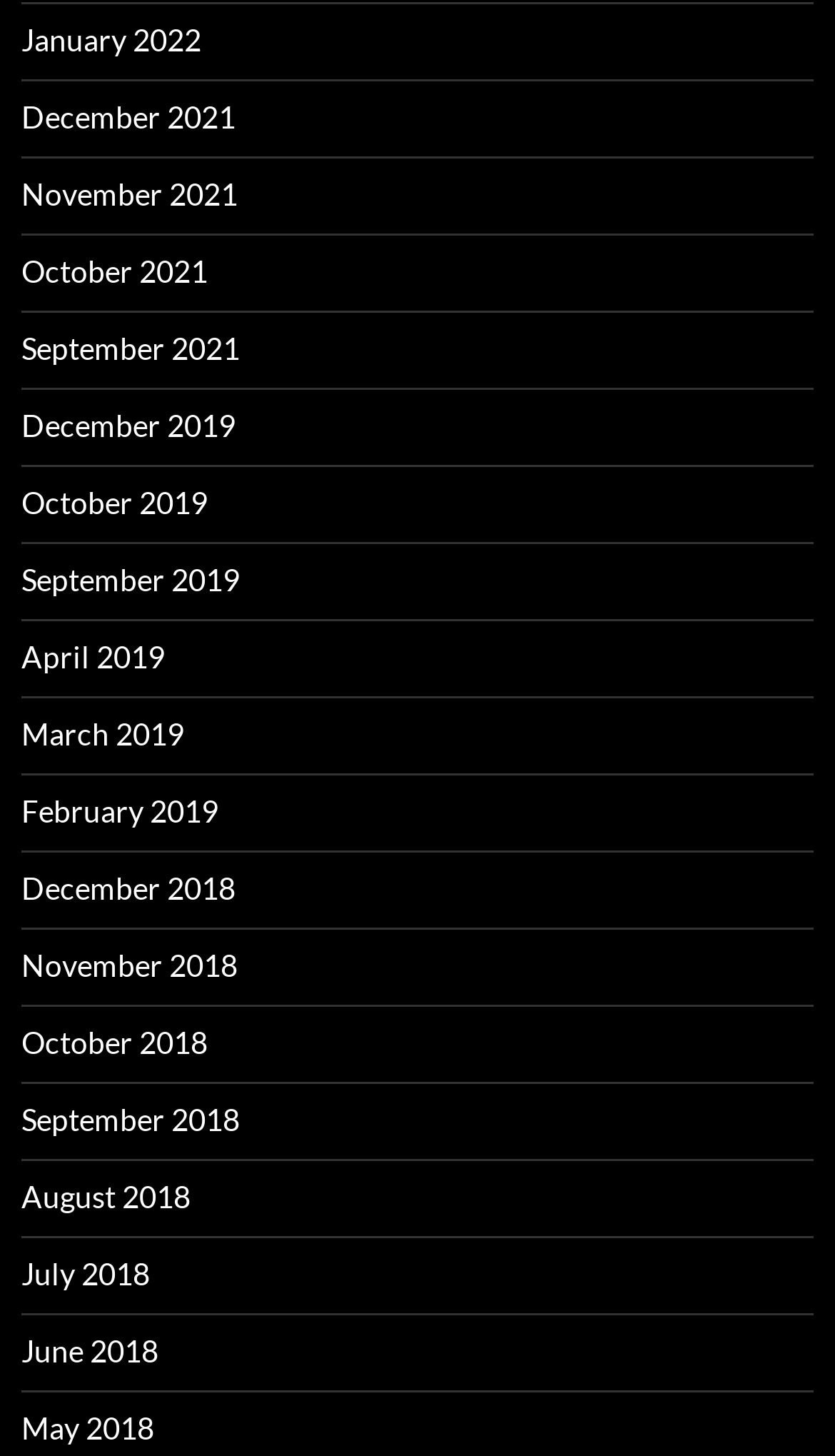Please find the bounding box coordinates of the element that must be clicked to perform the given instruction: "view Geo-Fence features". The coordinates should be four float numbers from 0 to 1, i.e., [left, top, right, bottom].

None